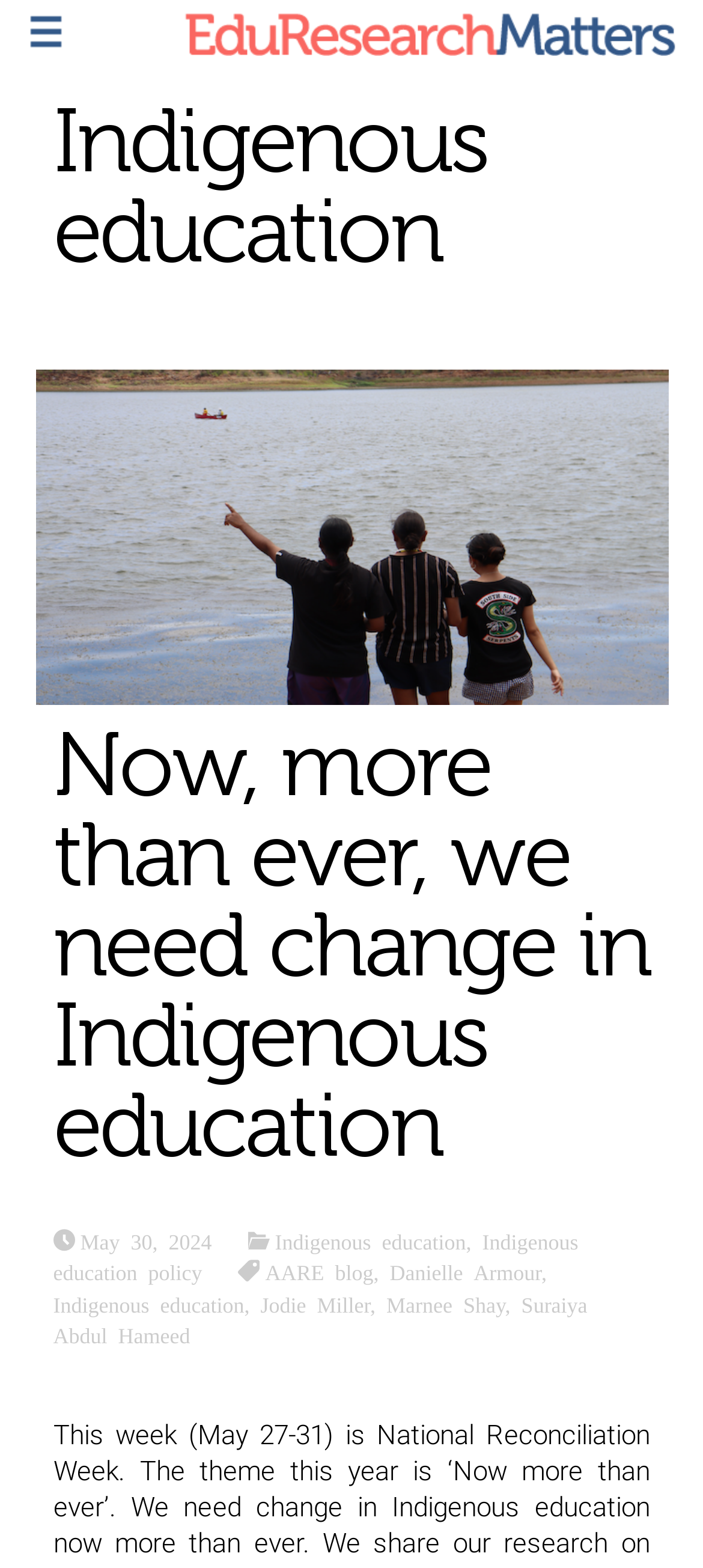Locate the bounding box coordinates of the element that needs to be clicked to carry out the instruction: "Click the link to read the article 'Now, more than ever, we need change in Indigenous education'". The coordinates should be given as four float numbers ranging from 0 to 1, i.e., [left, top, right, bottom].

[0.076, 0.461, 0.924, 0.748]